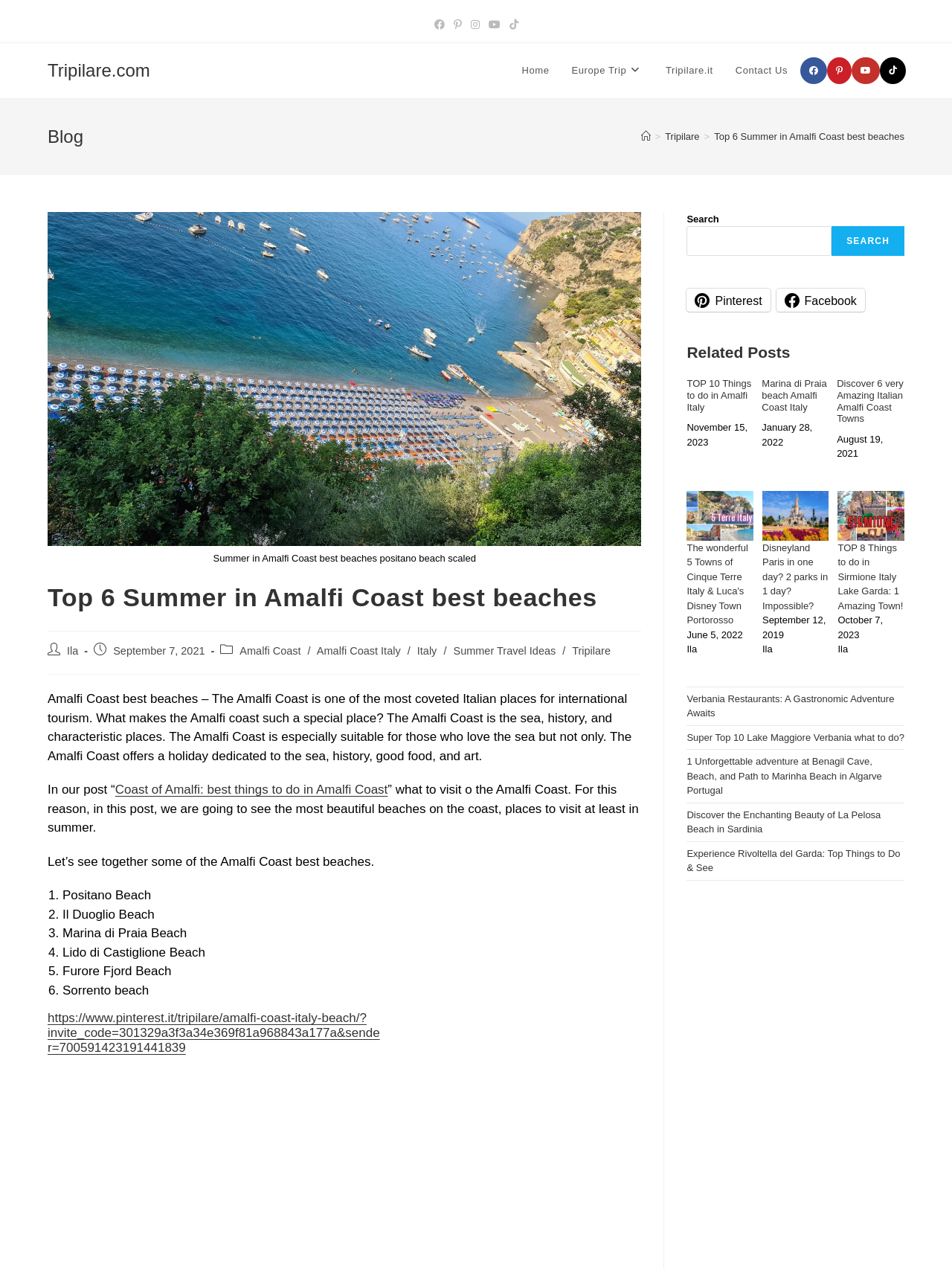Generate a thorough caption that explains the contents of the webpage.

This webpage is about the top 6 summer beaches in Amalfi Coast, Italy. At the top, there are two sets of social links, one on the left and one on the right, each containing links to Facebook, Pinterest, Instagram, Youtube, and TikTok. Below the social links, there is a navigation menu with links to "Home", "Europe Trip", "Tripilare.it", and "Contact Us".

The main content of the webpage is divided into two sections. On the left, there is a header section with a heading "Blog" and a breadcrumb navigation menu showing the current page's location. Below the header, there is a large image with a caption "Summer in Amalfi Coast best beaches positano beach scaled". 

On the right, there is a section with the article's title "Top 6 Summer in Amalfi Coast best beaches" and a brief introduction to the Amalfi Coast. The article discusses the reasons why the Amalfi Coast is a special place, including its sea, history, and characteristic places. It also mentions that the coast is suitable for those who love the sea, history, good food, and art.

The main content of the article is a list of the top 6 beaches in Amalfi Coast, including Positano Beach, Il Duoglio Beach, Marina di Praia Beach, Lido di Castiglione Beach, Furore Fjord Beach, and Sorrento beach. Each beach is listed with a number and its name.

On the right side of the webpage, there is a primary sidebar with a search box, links to share the article on Pinterest and Facebook, and a section of related posts, including "TOP 10 Things to do in Amalfi Italy" and "Marina di Praia beach Amalfi Coast Italy".